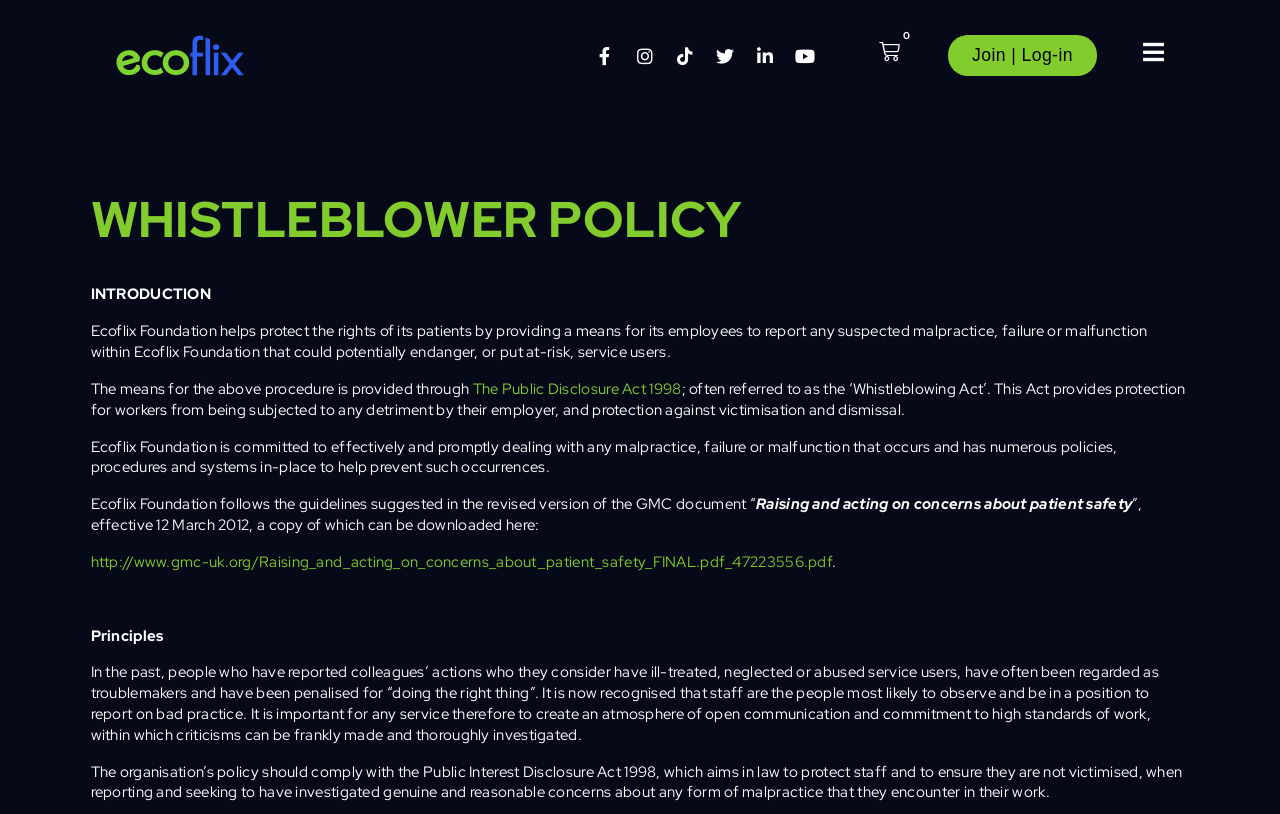Show the bounding box coordinates for the HTML element as described: "The Public Disclosure Act 1998".

[0.369, 0.465, 0.532, 0.49]